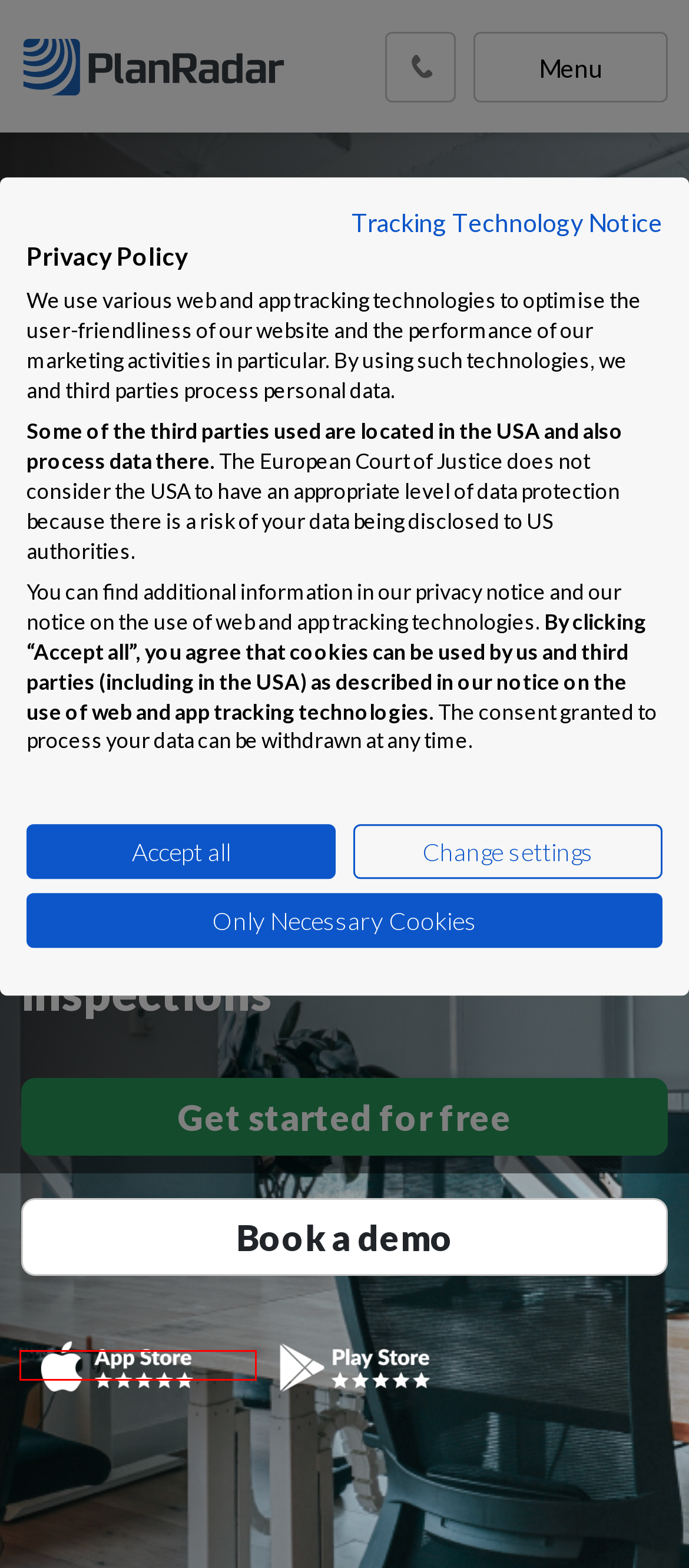With the provided webpage screenshot containing a red bounding box around a UI element, determine which description best matches the new webpage that appears after clicking the selected element. The choices are:
A. Construction and real estate management software - PlanRadar
B. ‎PlanRadar Construction Manager on the App Store
C. PlanRadar Contact - Austria and worldwide
D. Cookie Notice - PlanRadar
E. PlanRadar ToS
F. PlanRadar Pricing - Try now for free!
G. PlanRadar Privacy Policy
H. PlanRadar Blog - Information about building site 4.0.

B